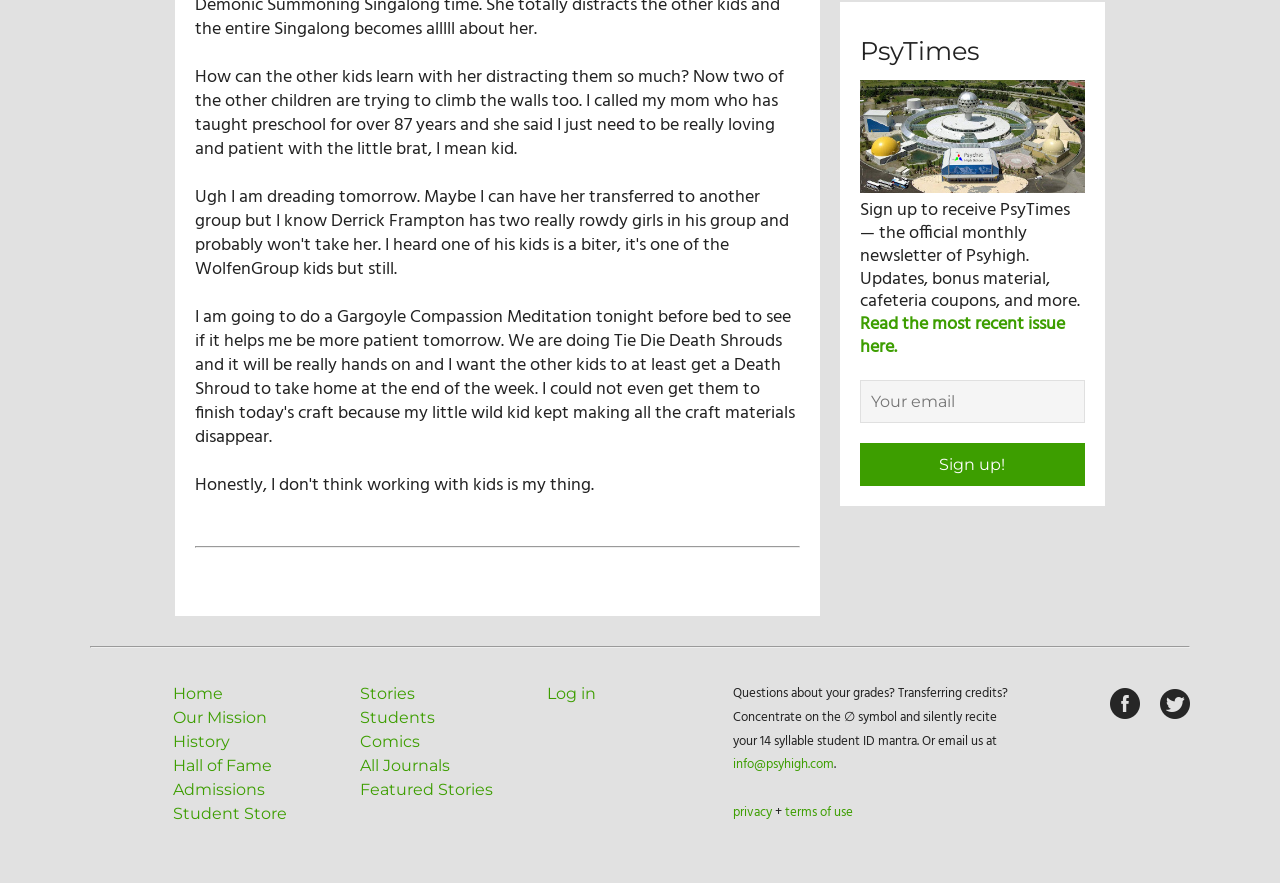Using the webpage screenshot, find the UI element described by terms of use. Provide the bounding box coordinates in the format (top-left x, top-left y, bottom-right x, bottom-right y), ensuring all values are floating point numbers between 0 and 1.

[0.614, 0.909, 0.667, 0.932]